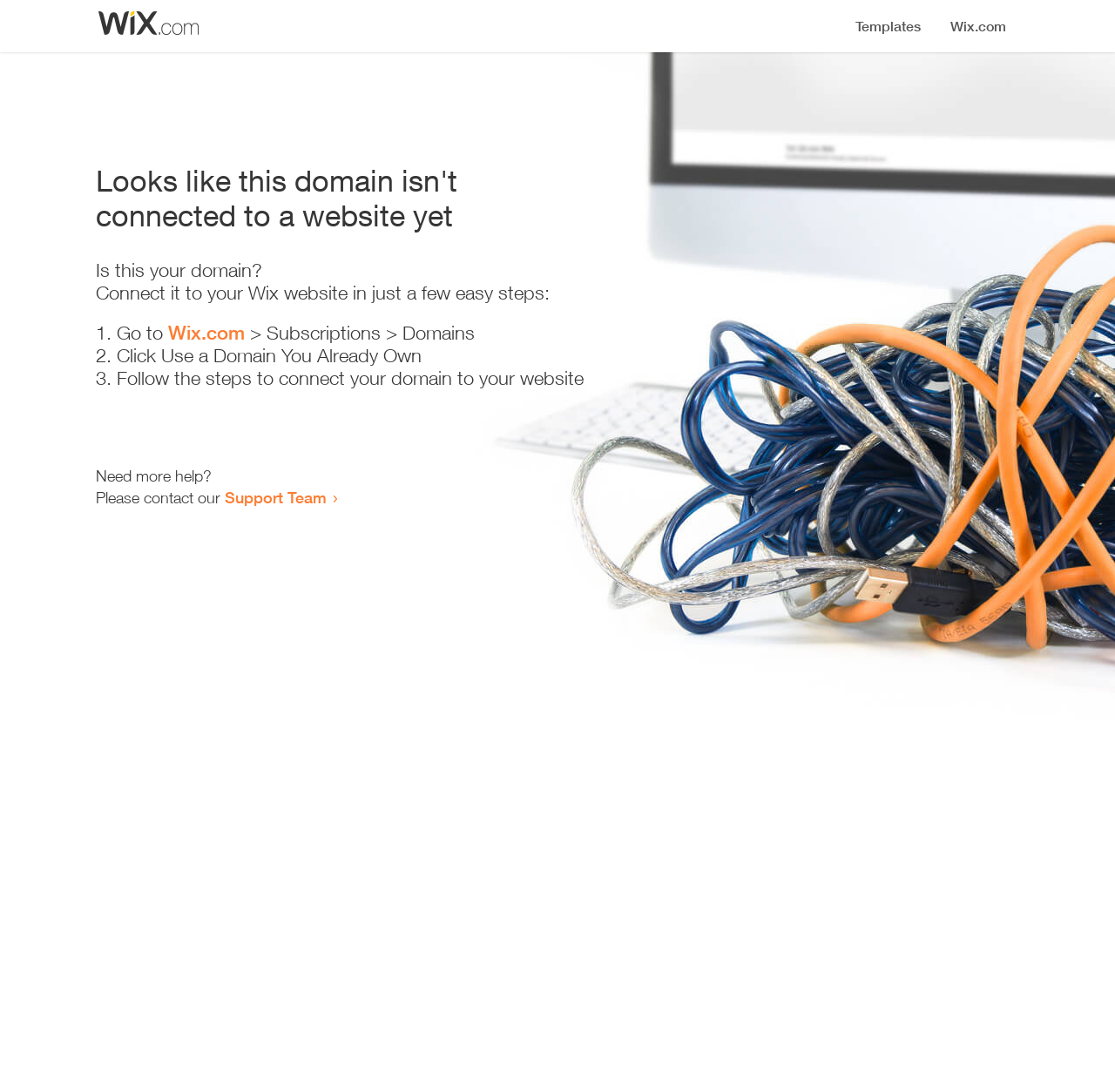Identify the main heading of the webpage and provide its text content.

Looks like this domain isn't
connected to a website yet